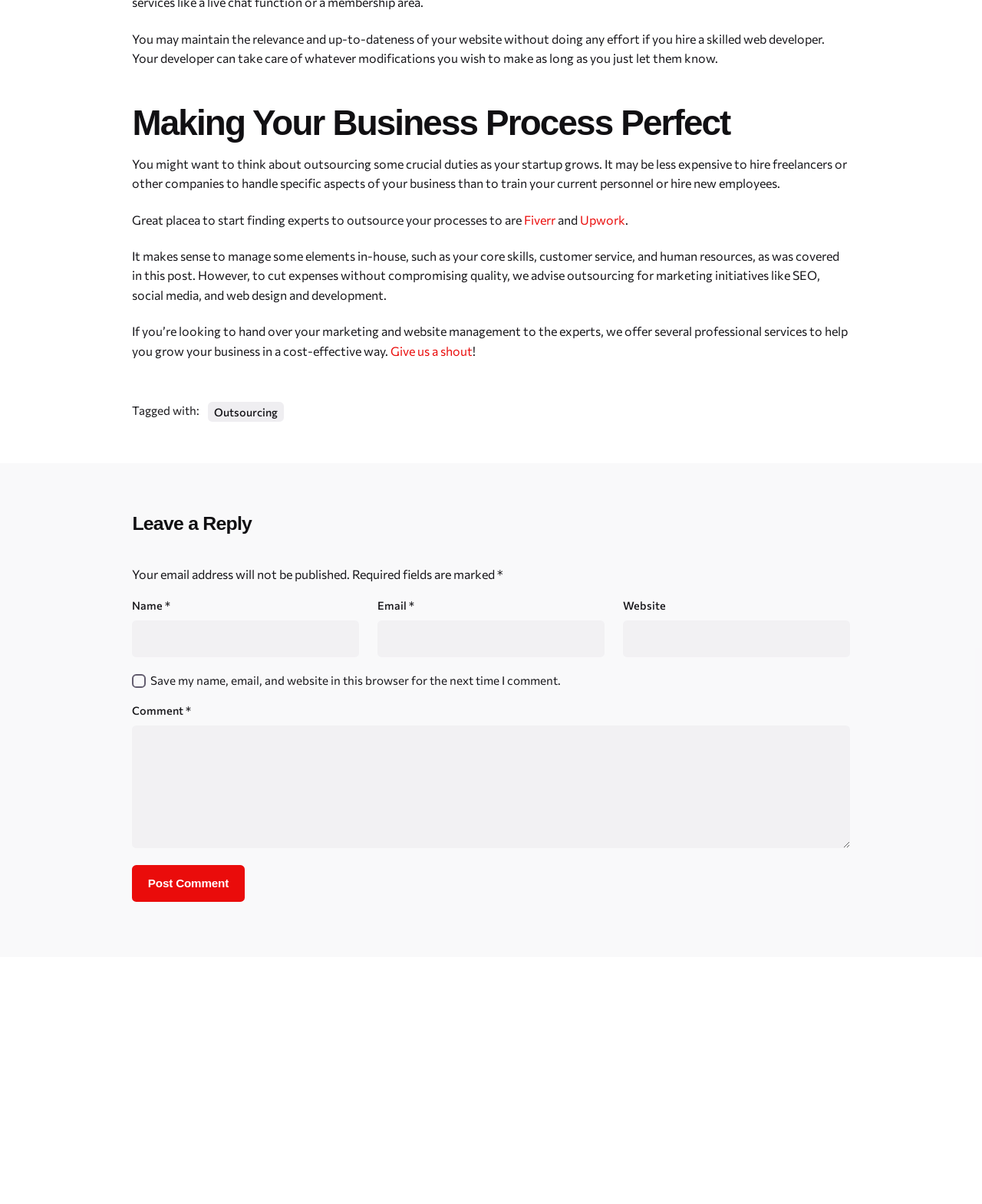Pinpoint the bounding box coordinates of the element to be clicked to execute the instruction: "Click on 'Give us a shout'".

[0.398, 0.285, 0.482, 0.297]